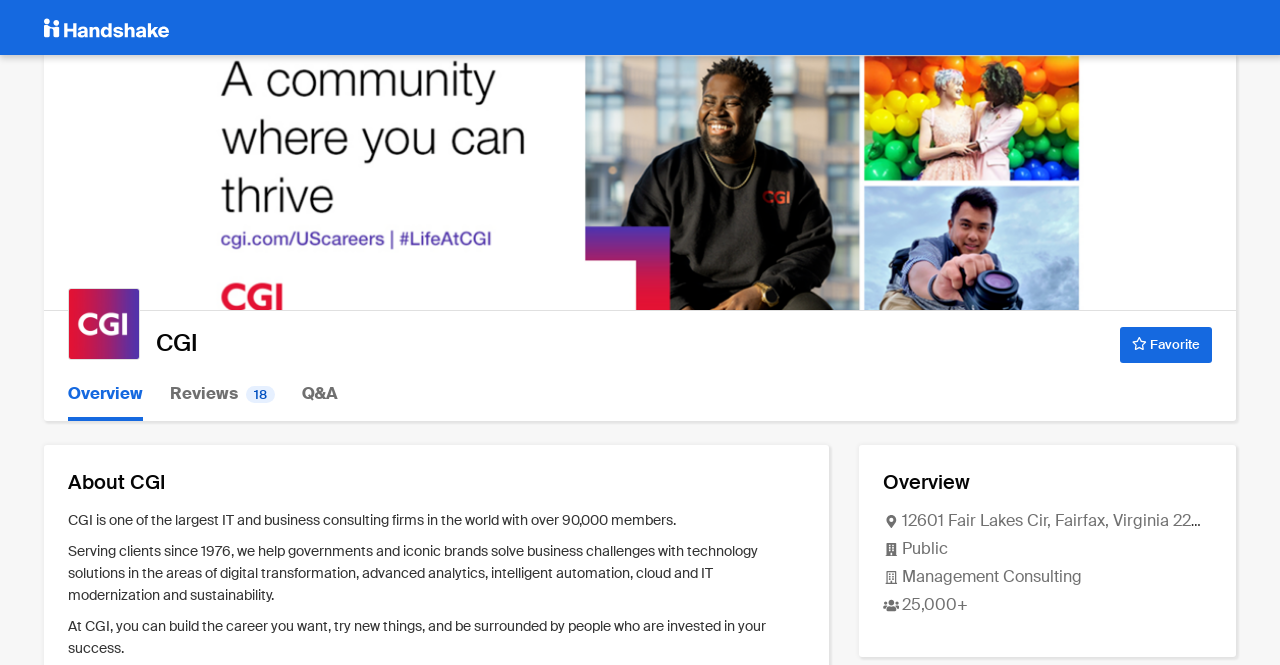What is the name of the company?
Based on the screenshot, answer the question with a single word or phrase.

CGI